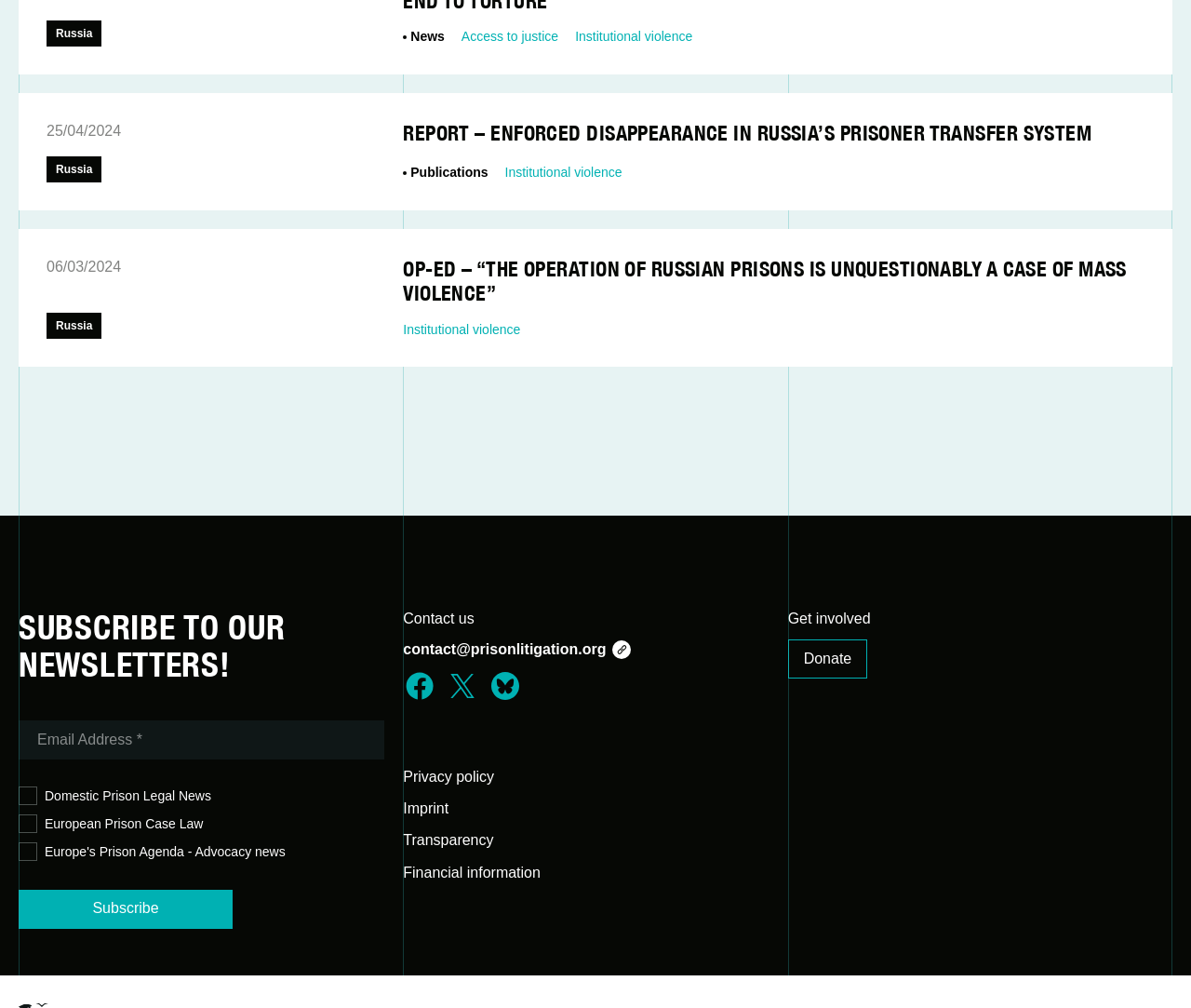Based on the element description, predict the bounding box coordinates (top-left x, top-left y, bottom-right x, bottom-right y) for the UI element in the screenshot: Access to justice

[0.387, 0.028, 0.469, 0.046]